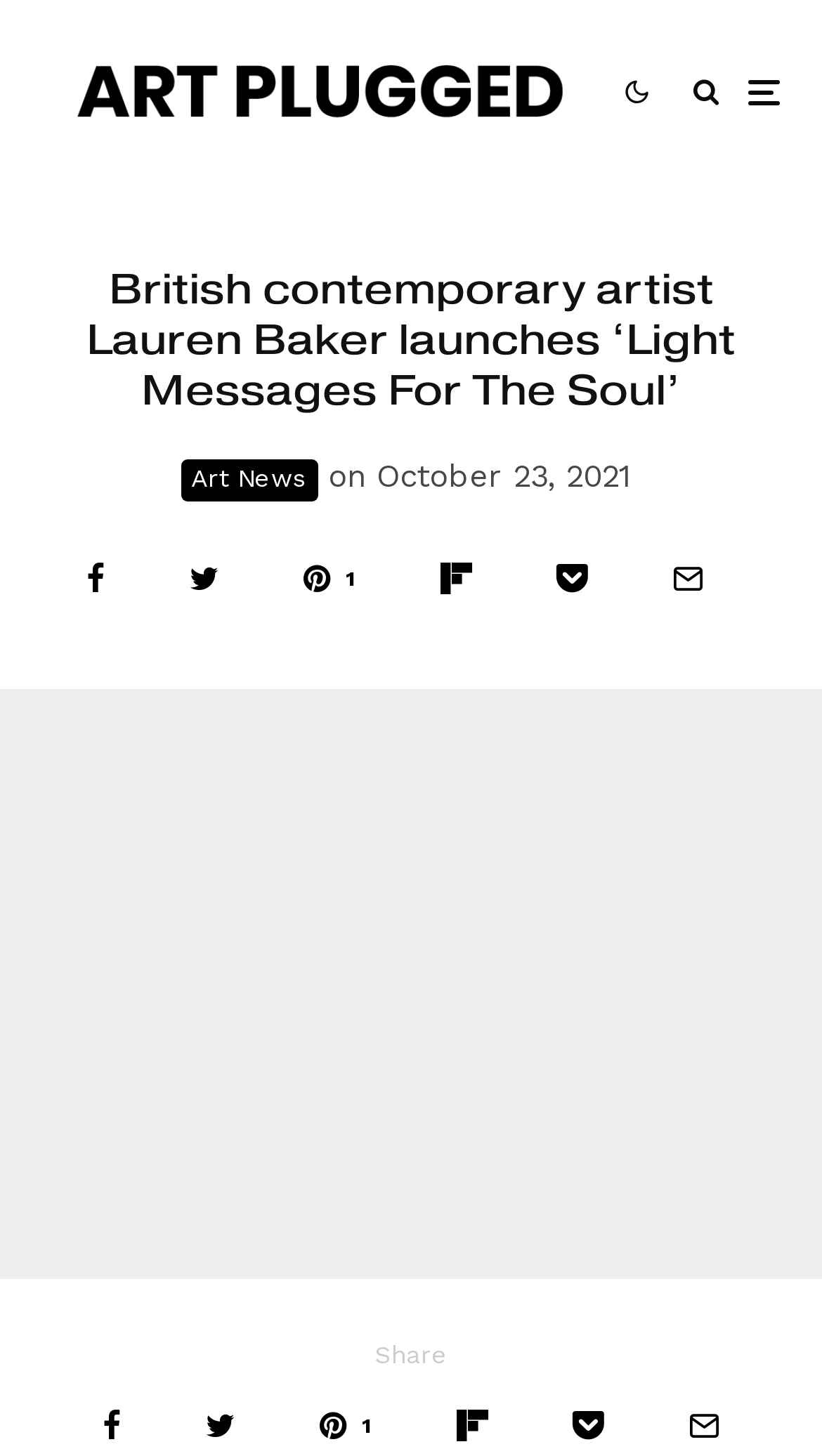Provide the bounding box coordinates of the UI element that matches the description: "parent_node: Share aria-label="Share"".

[0.555, 0.969, 0.594, 0.99]